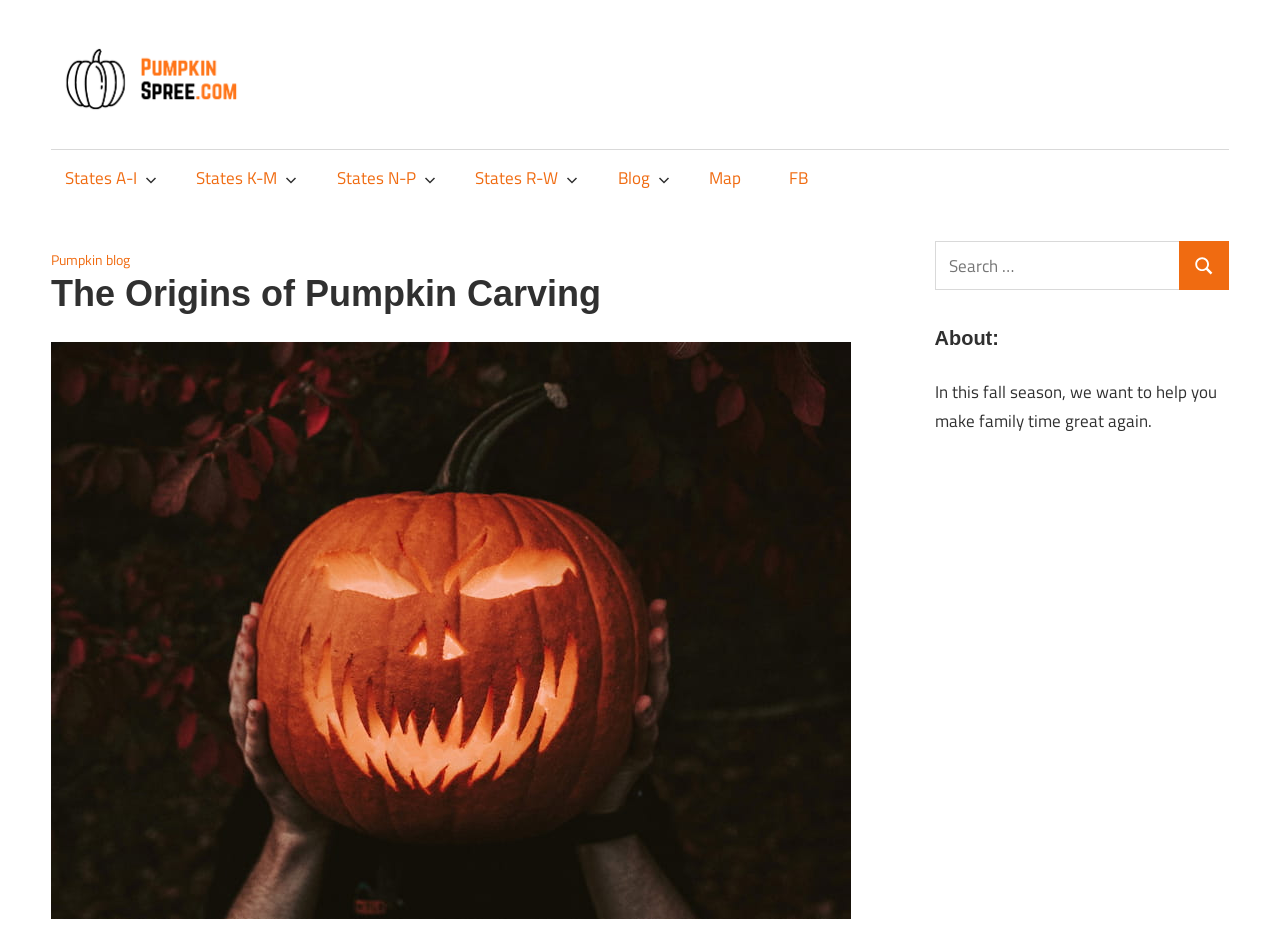Identify the bounding box coordinates for the element you need to click to achieve the following task: "Search for:". The coordinates must be four float values ranging from 0 to 1, formatted as [left, top, right, bottom].

[0.73, 0.257, 0.922, 0.309]